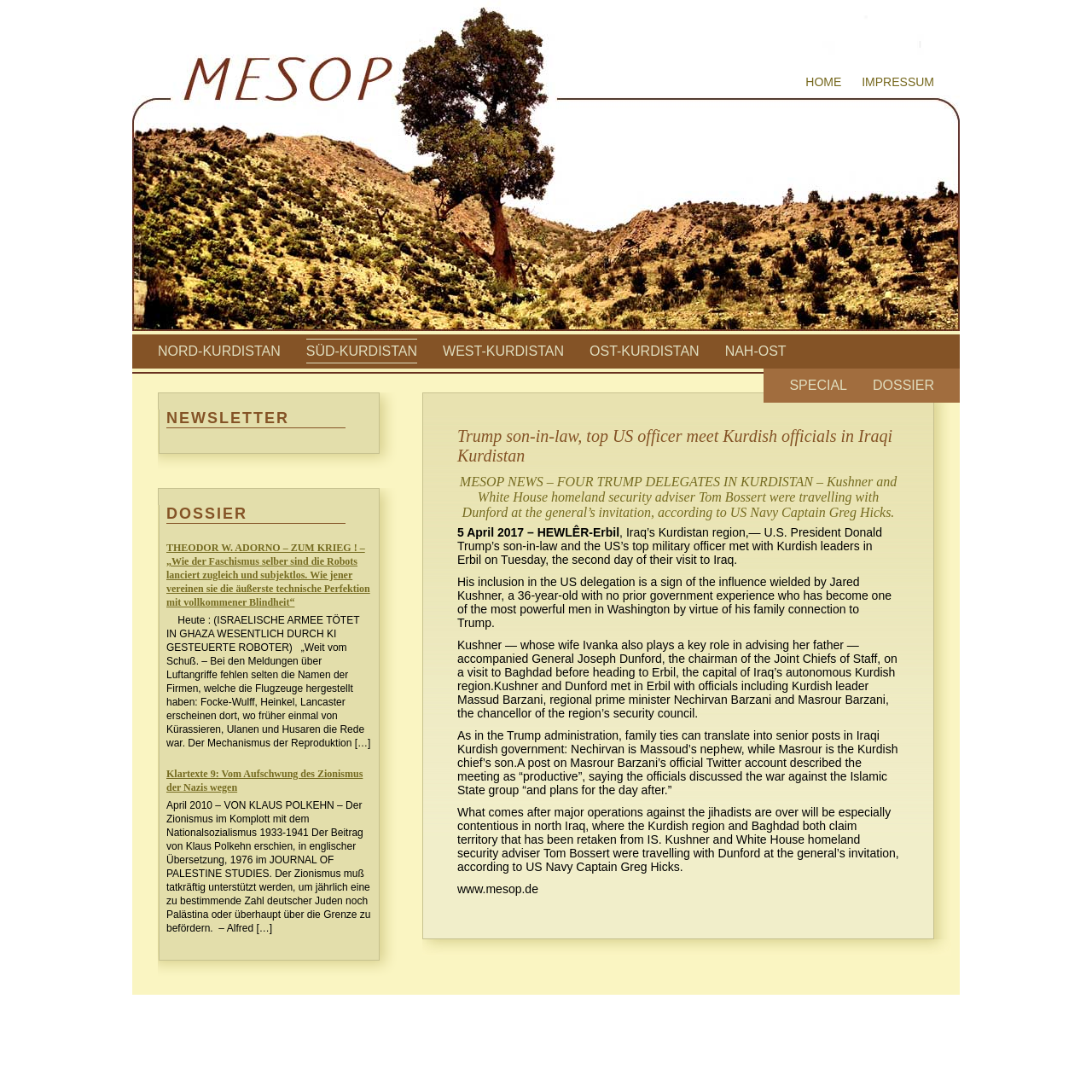Please identify the bounding box coordinates of the element that needs to be clicked to execute the following command: "View NEWSLETTER". Provide the bounding box using four float numbers between 0 and 1, formatted as [left, top, right, bottom].

[0.152, 0.375, 0.316, 0.392]